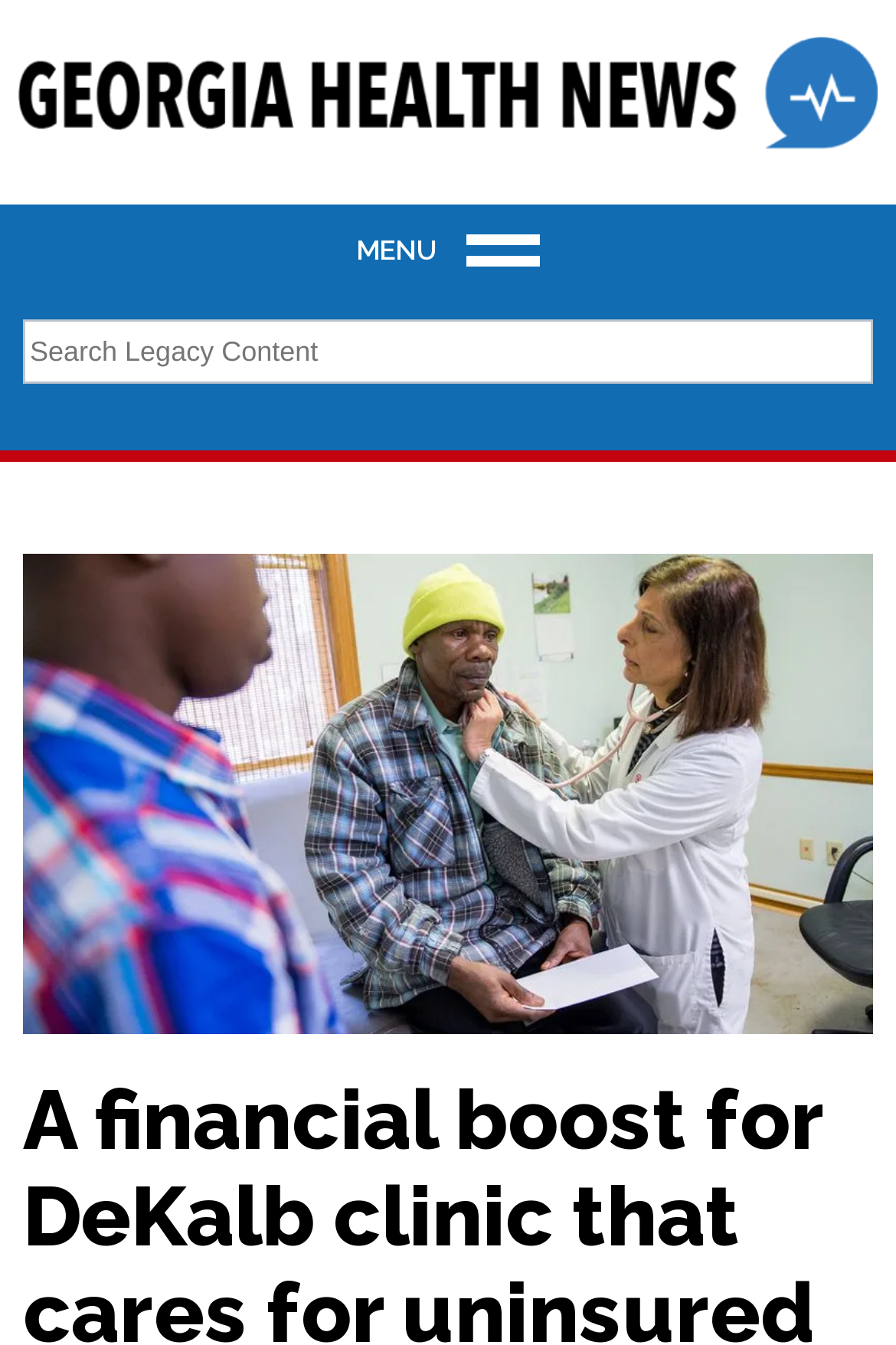Answer in one word or a short phrase: 
What is the logo above the search bar?

Georgia Health News